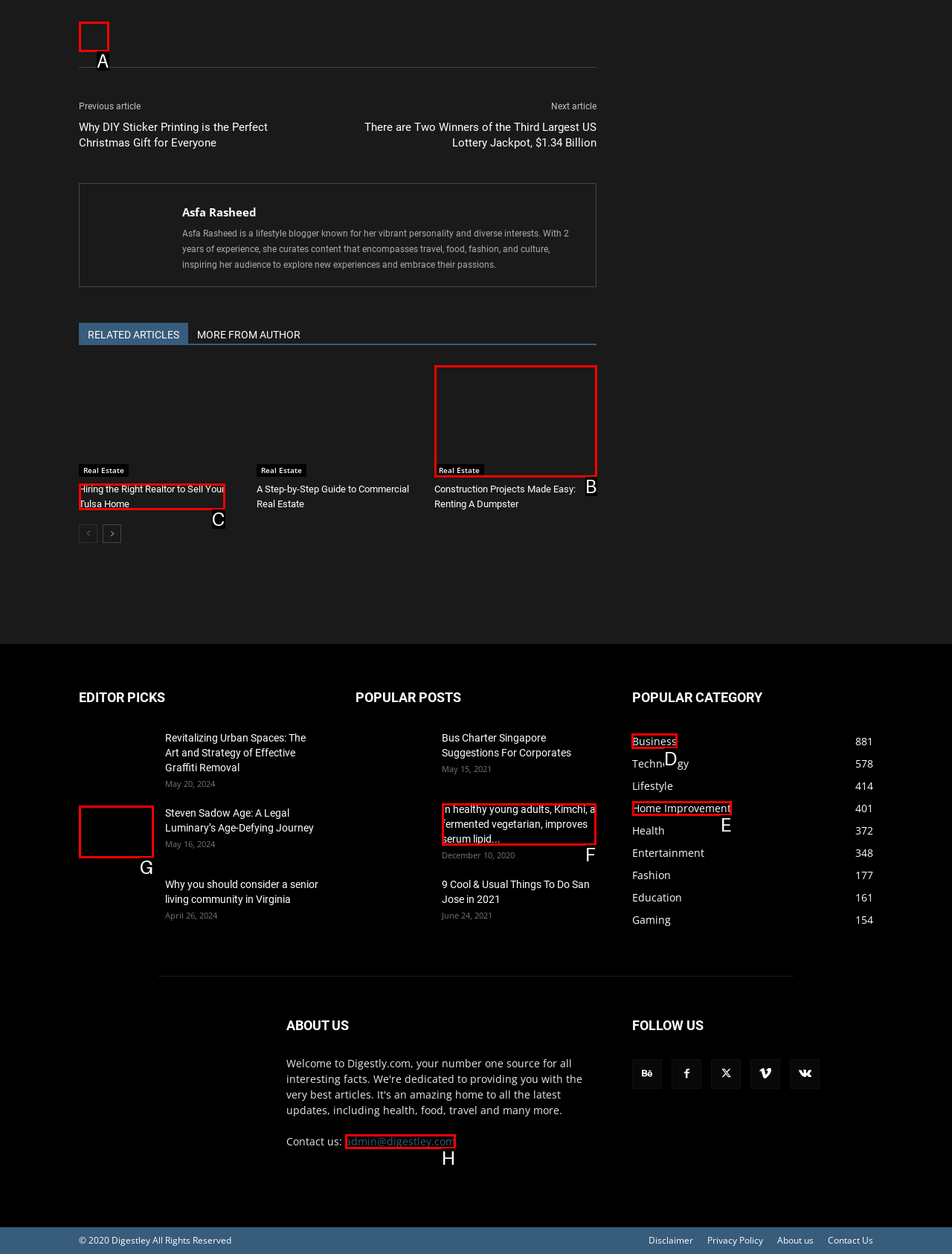Show which HTML element I need to click to perform this task: Explore the 'Business' category Answer with the letter of the correct choice.

D